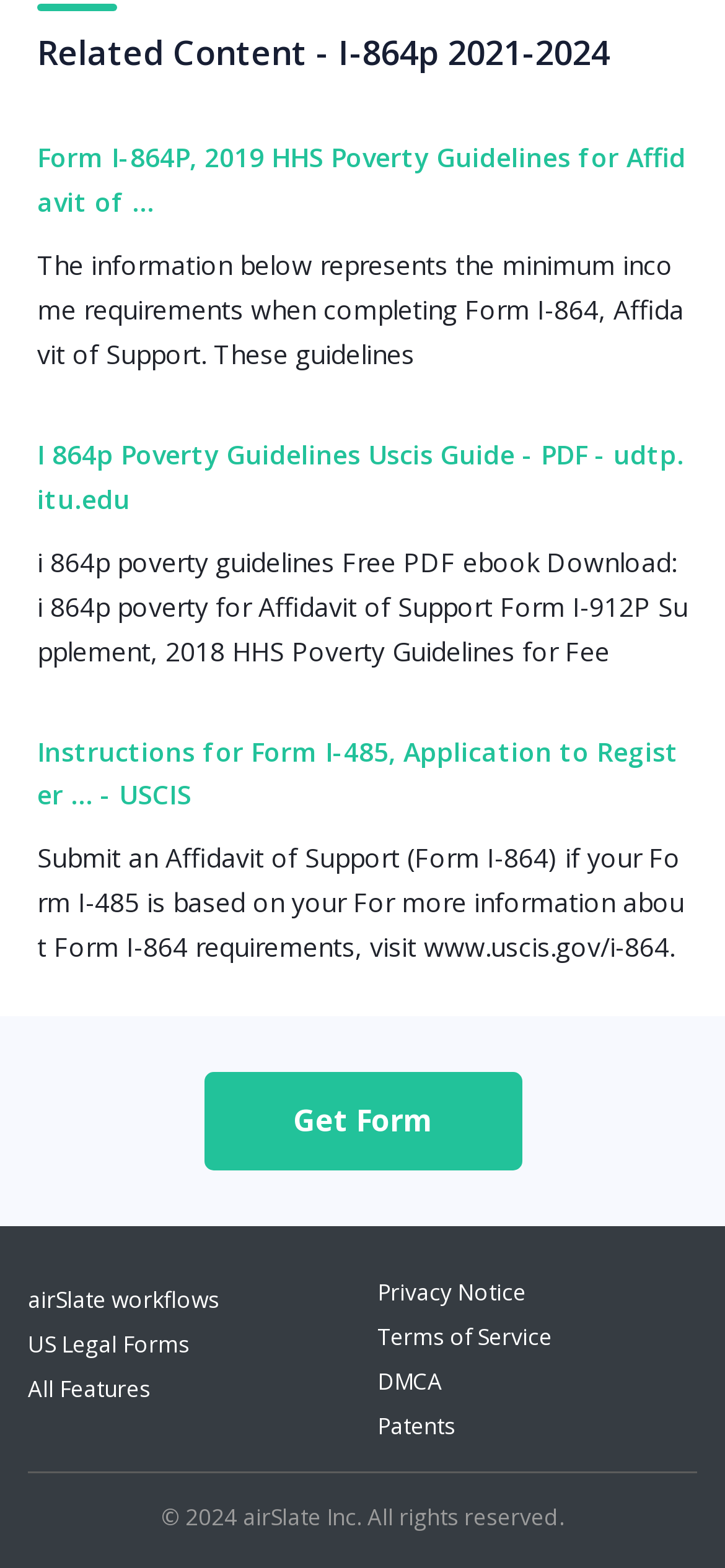Answer the following inquiry with a single word or phrase:
What is the purpose of Form I-864?

Affidavit of Support